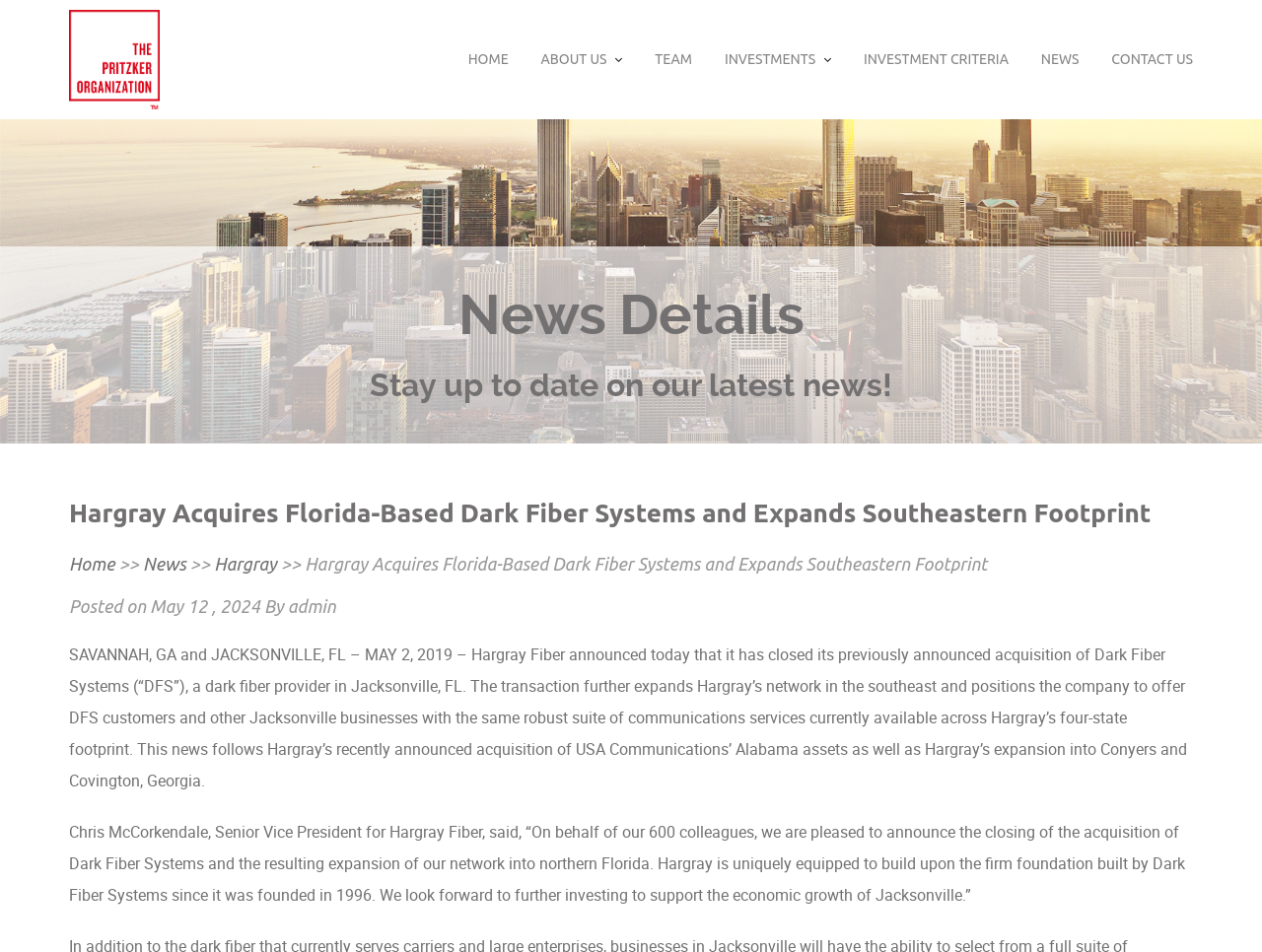Please find the bounding box coordinates of the element's region to be clicked to carry out this instruction: "Click the CONTACT US link".

[0.881, 0.031, 0.945, 0.093]